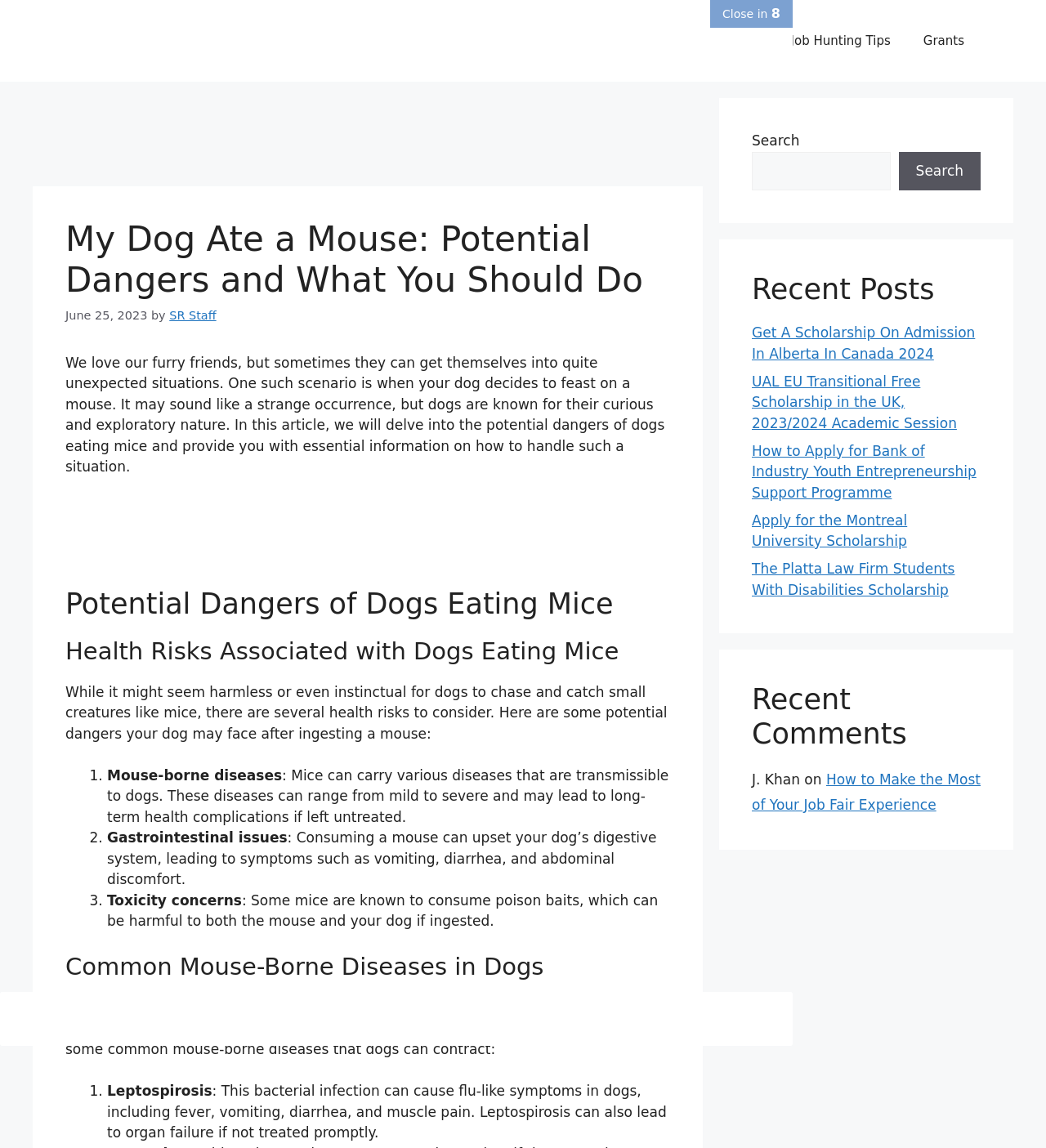Find the bounding box coordinates of the clickable area required to complete the following action: "Click the 'SR Staff' link".

[0.162, 0.269, 0.207, 0.28]